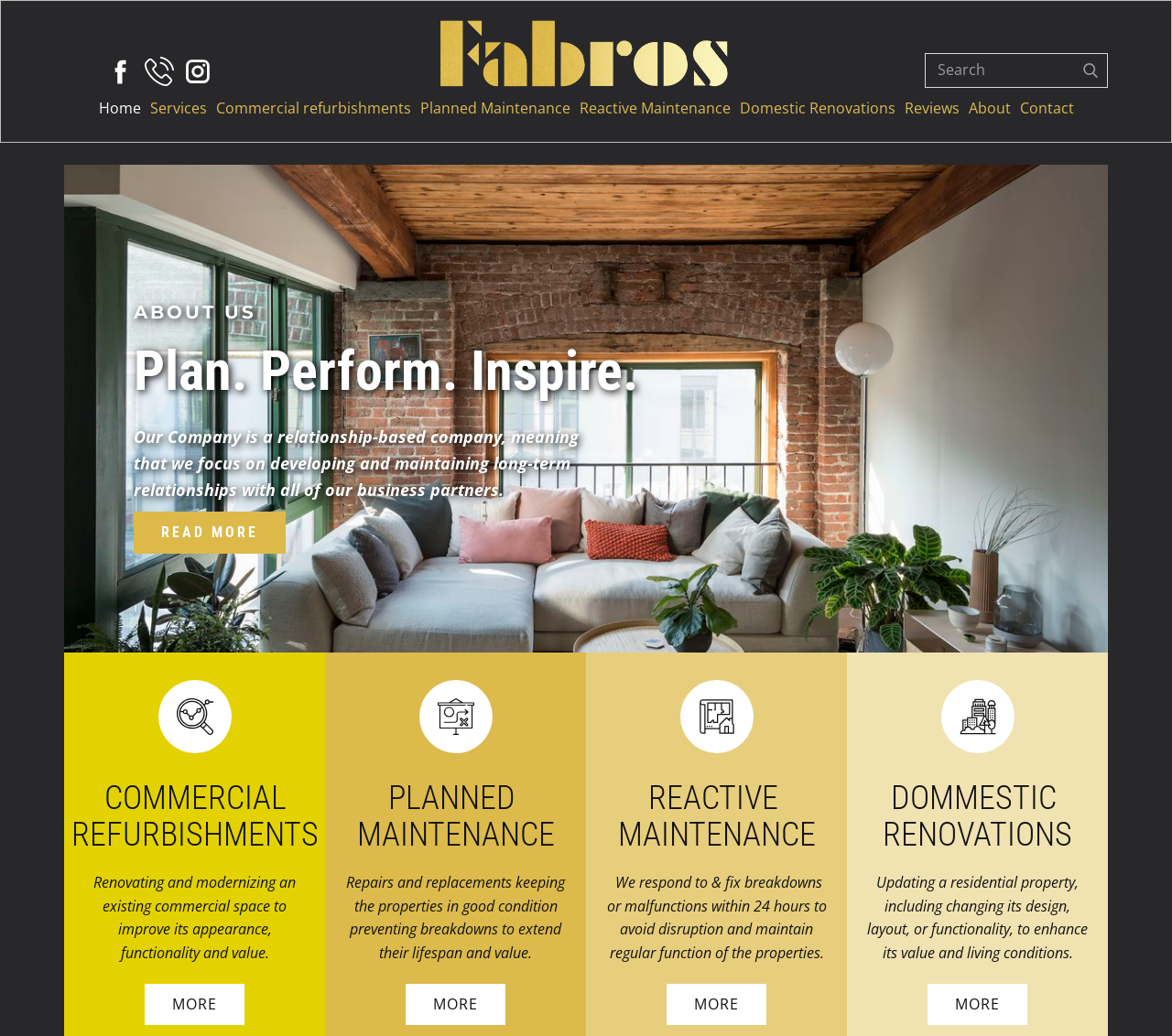Answer the question using only a single word or phrase: 
What is the function of the searchbox?

Search